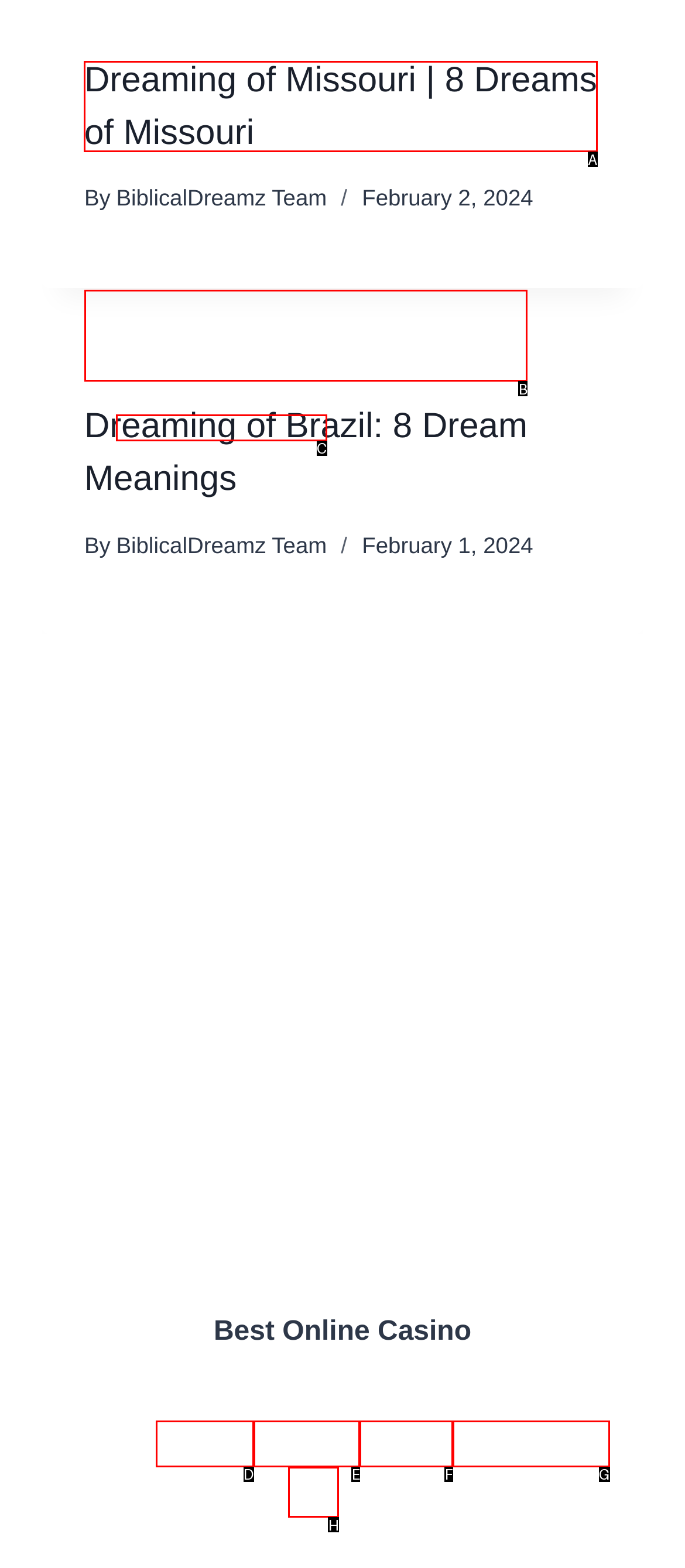Please indicate which HTML element should be clicked to fulfill the following task: click on the link to read about dreaming of Missouri. Provide the letter of the selected option.

A